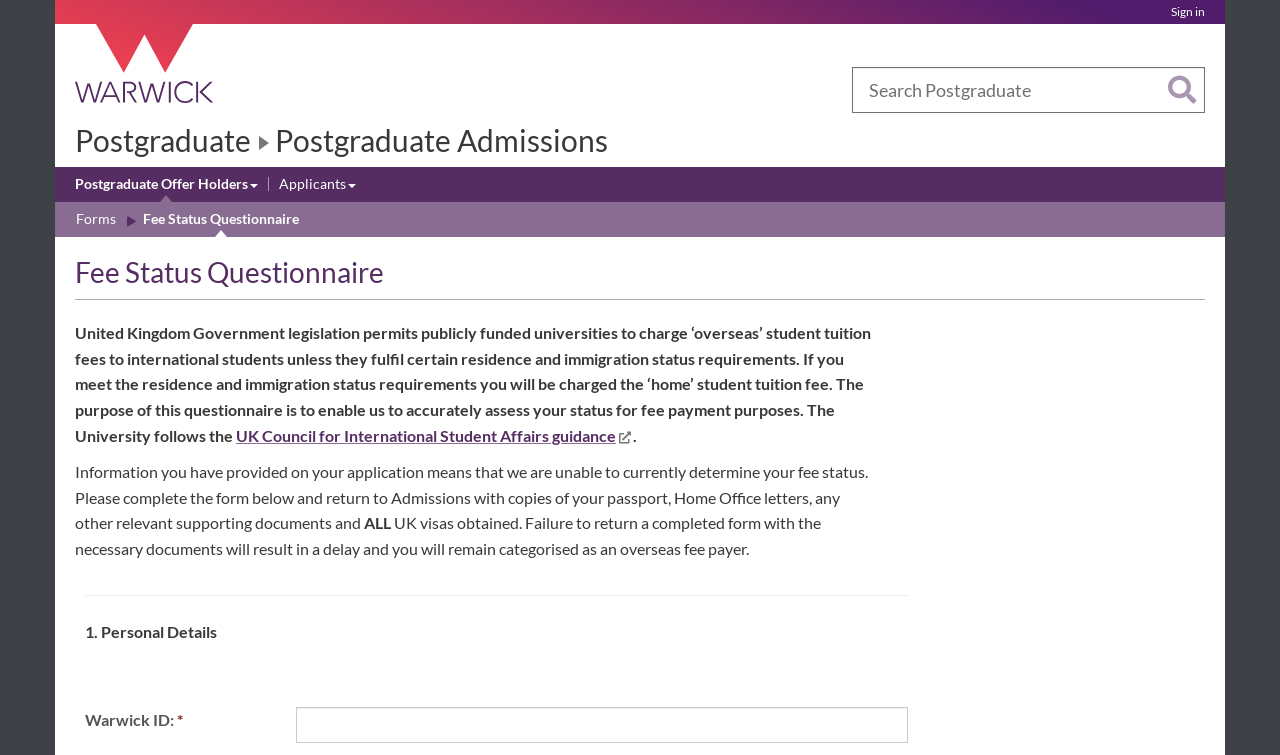Determine the main heading text of the webpage.

Postgraduate Postgraduate Admissions